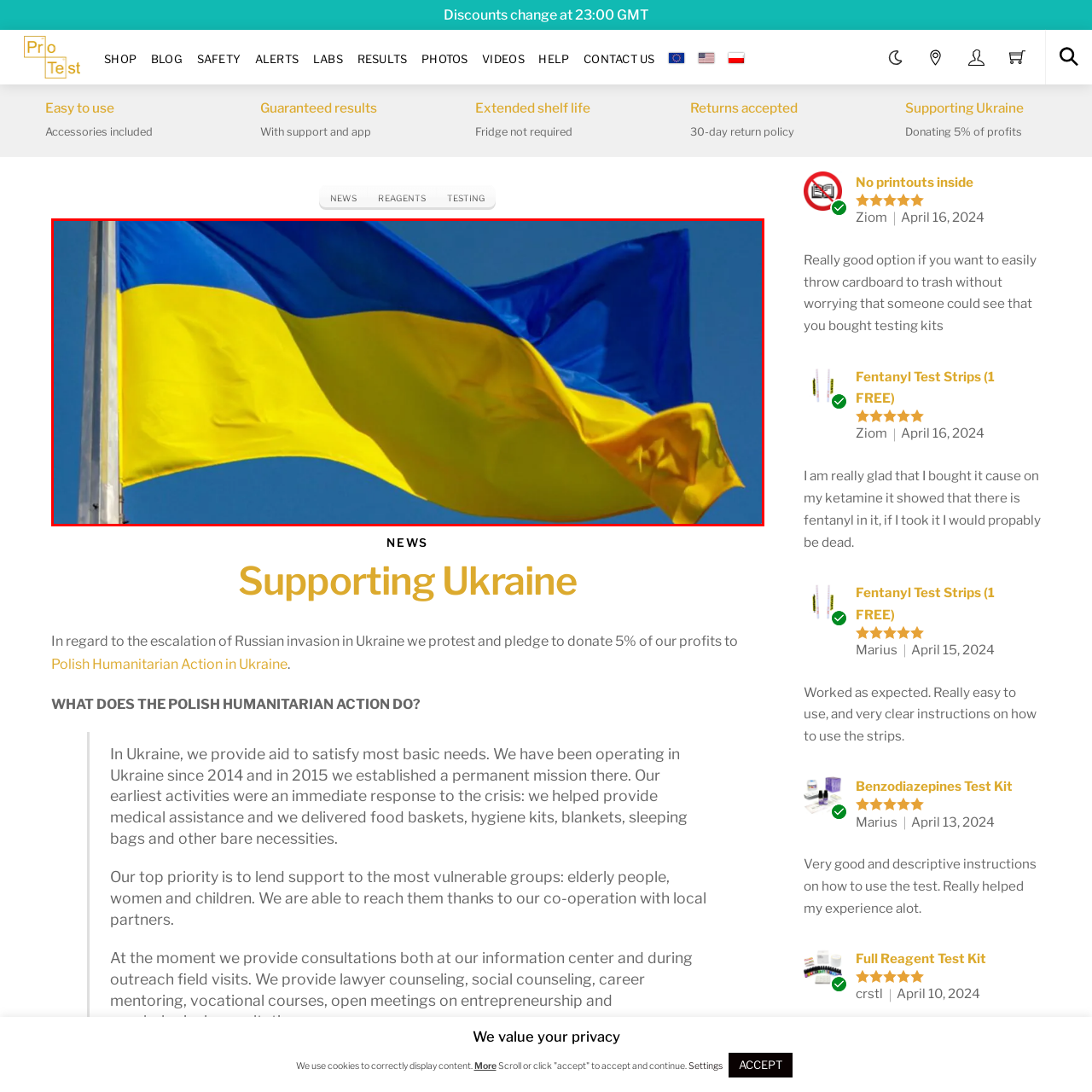Examine the area within the red bounding box and answer the following question using a single word or phrase:
What is the purpose of the 'Supporting Ukraine — PRO Test' initiative?

To show support for Ukraine